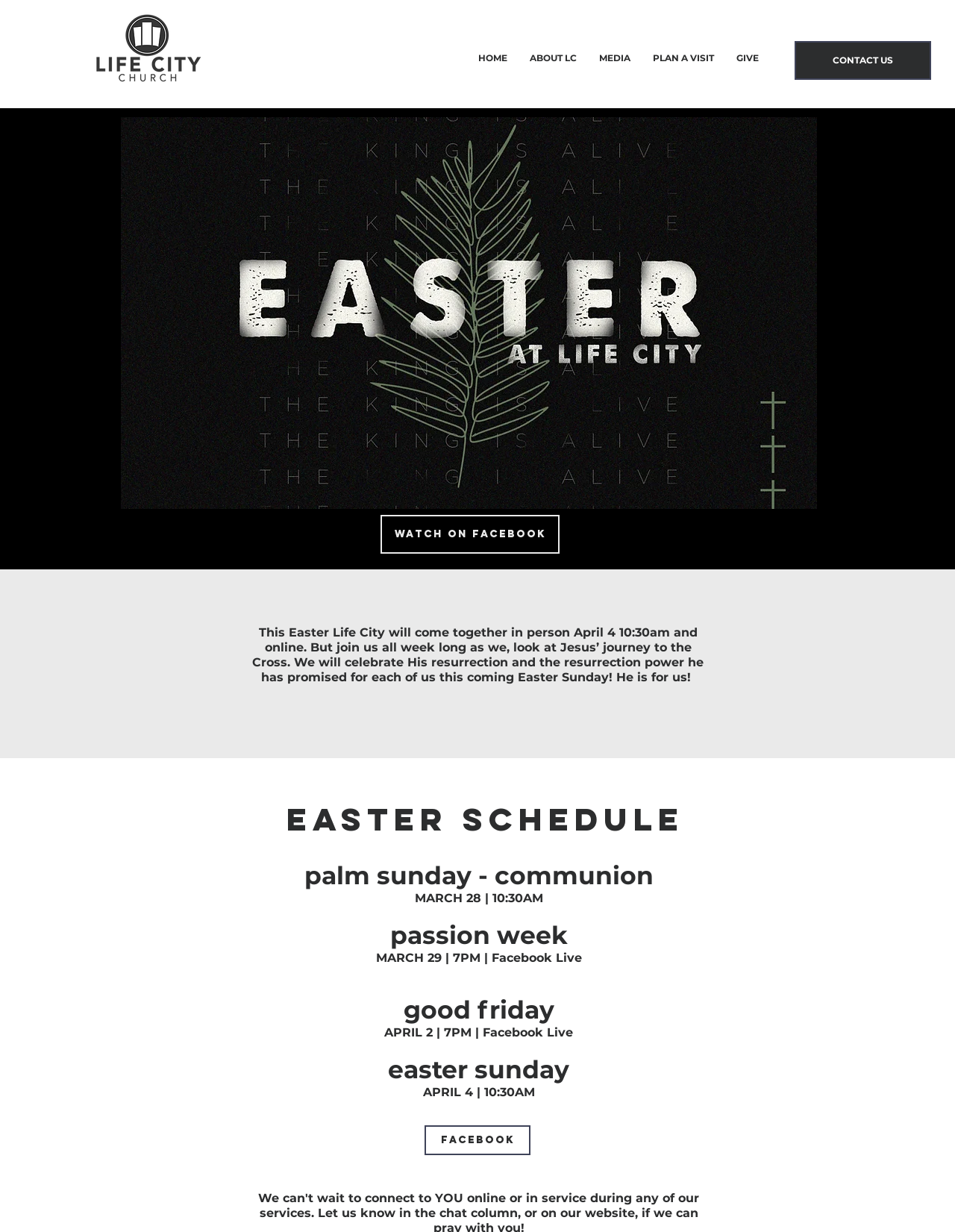From the element description FACEBOOK, predict the bounding box coordinates of the UI element. The coordinates must be specified in the format (top-left x, top-left y, bottom-right x, bottom-right y) and should be within the 0 to 1 range.

[0.445, 0.913, 0.555, 0.938]